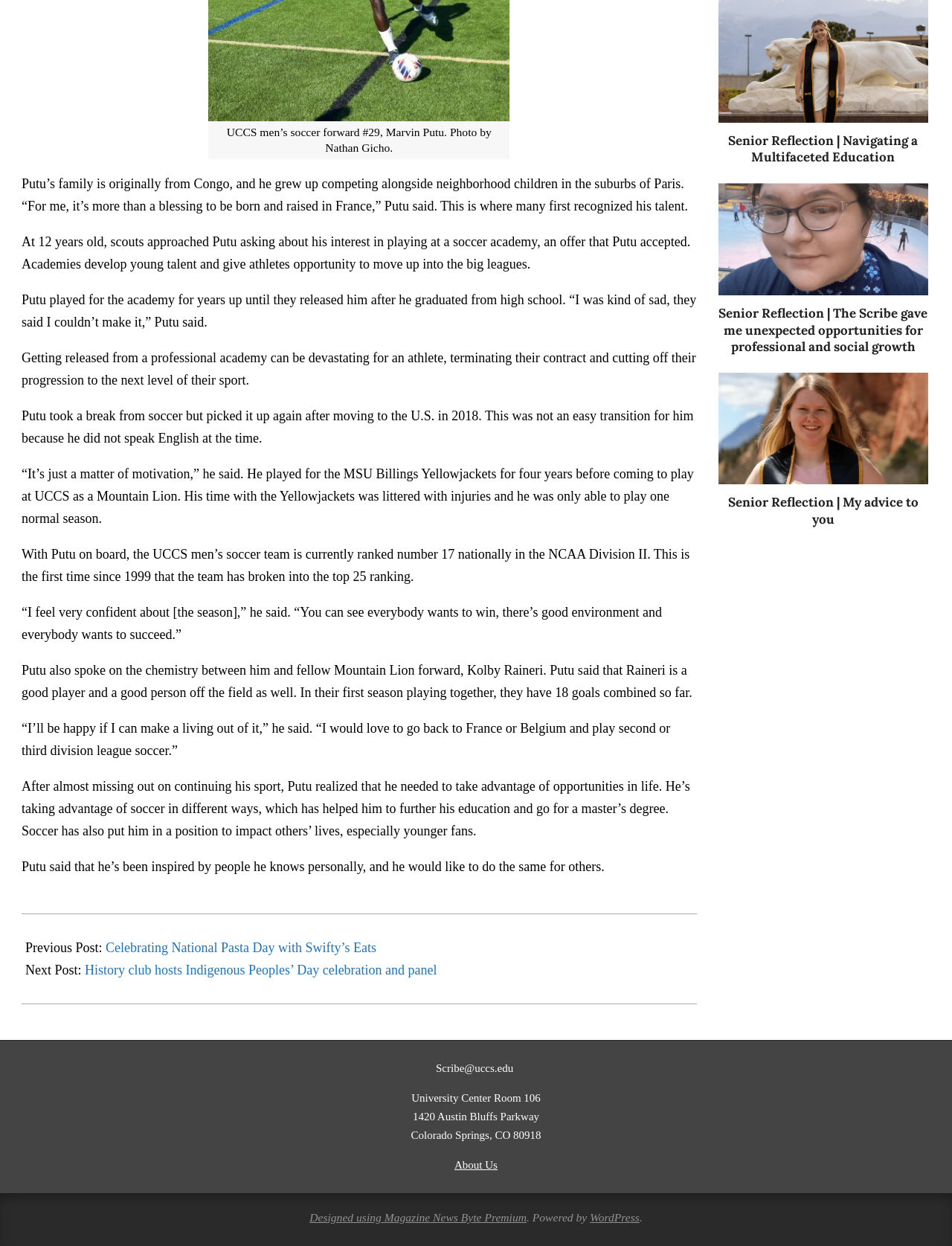Kindly determine the bounding box coordinates for the clickable area to achieve the given instruction: "Learn more about the University Center".

[0.432, 0.876, 0.568, 0.886]